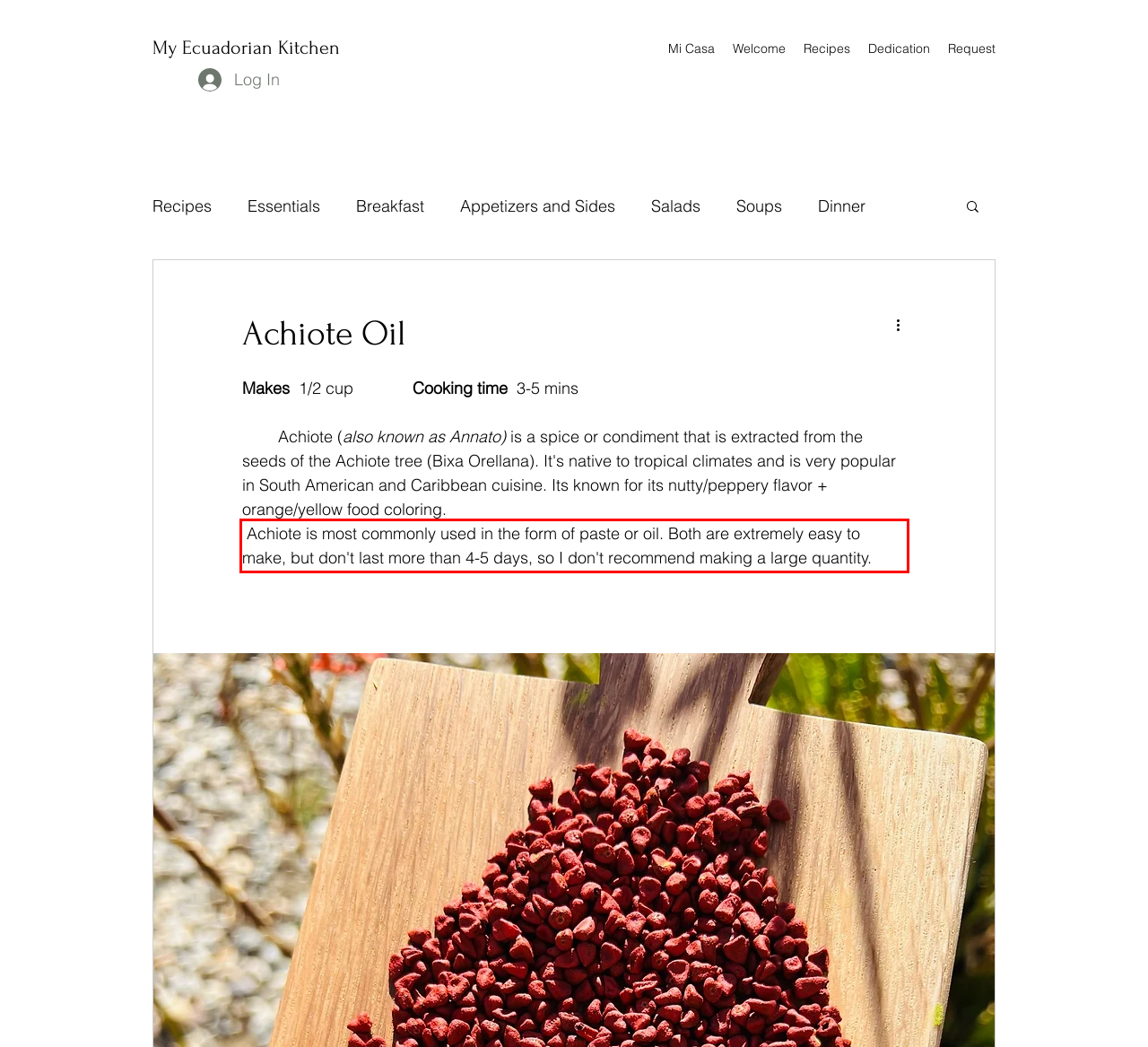Please extract the text content within the red bounding box on the webpage screenshot using OCR.

Achiote is most commonly used in the form of paste or oil. Both are extremely easy to make, but don't last more than 4-5 days, so I don't recommend making a large quantity.